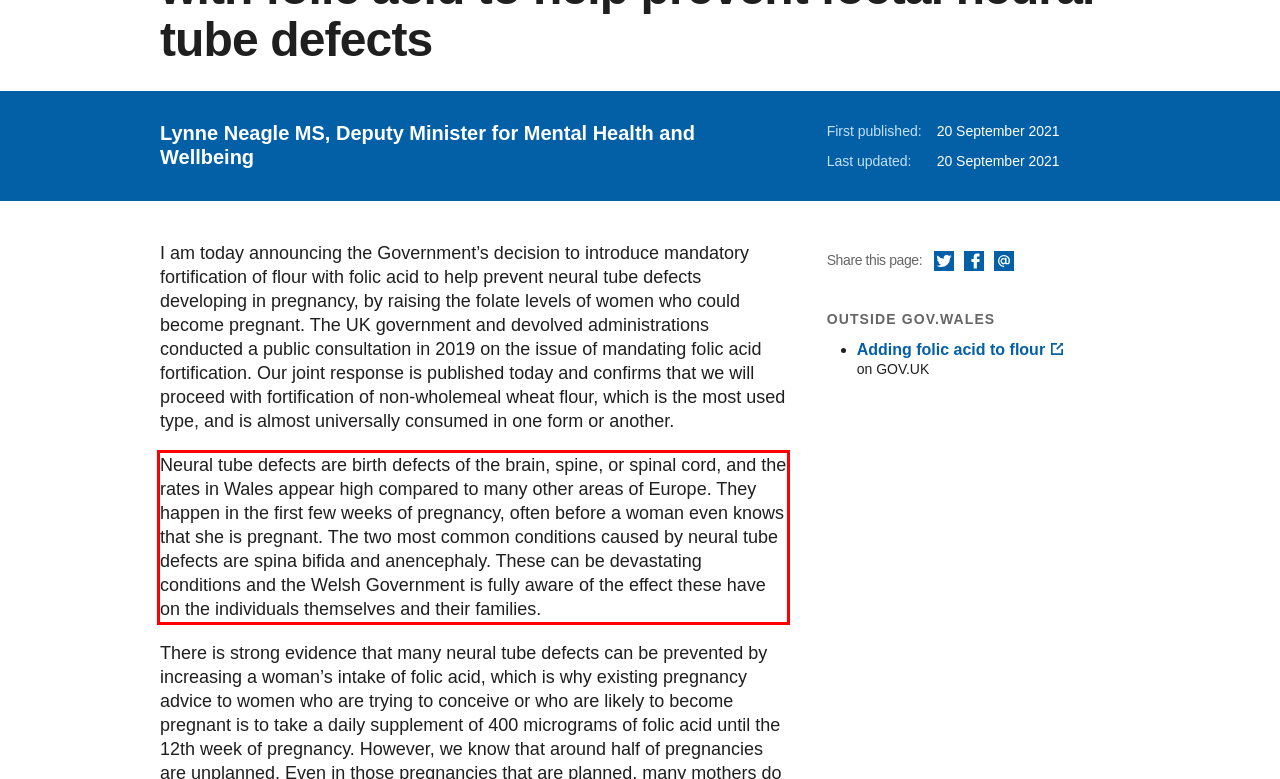Please examine the screenshot of the webpage and read the text present within the red rectangle bounding box.

Neural tube defects are birth defects of the brain, spine, or spinal cord, and the rates in Wales appear high compared to many other areas of Europe. They happen in the first few weeks of pregnancy, often before a woman even knows that she is pregnant. The two most common conditions caused by neural tube defects are spina bifida and anencephaly. These can be devastating conditions and the Welsh Government is fully aware of the effect these have on the individuals themselves and their families.